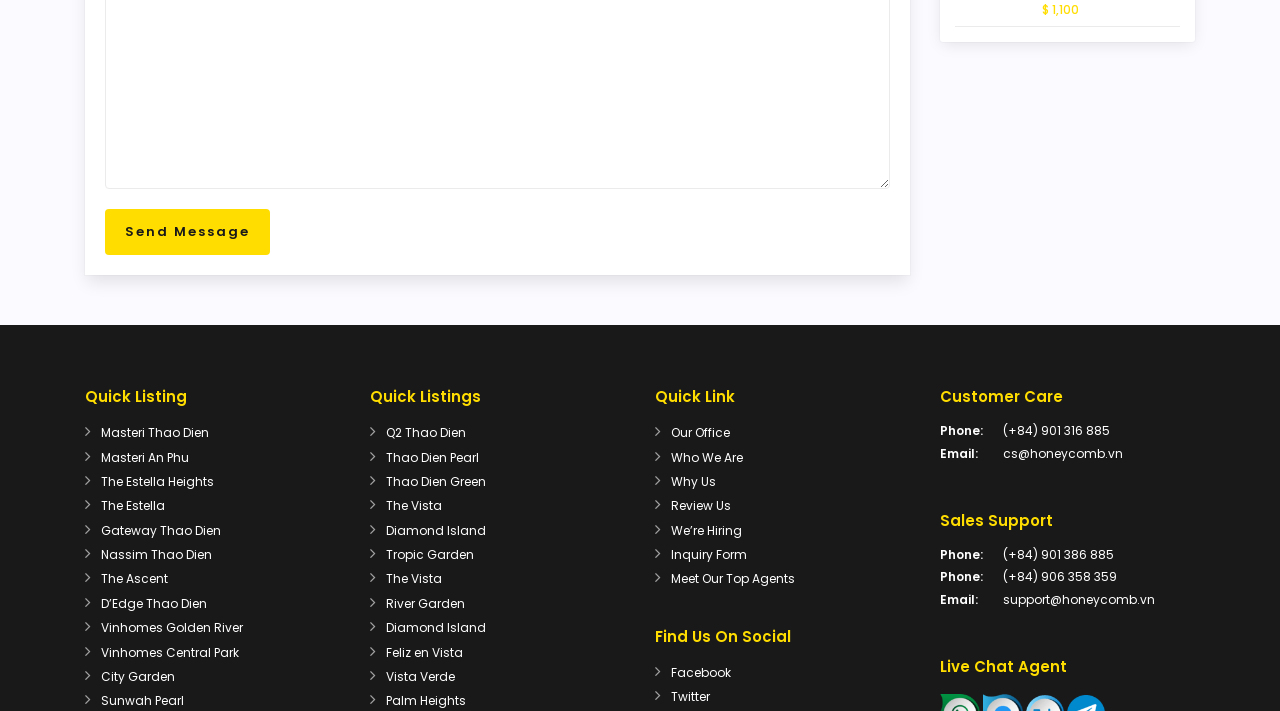Respond to the following question using a concise word or phrase: 
What social media platforms is the company on?

Facebook and Twitter